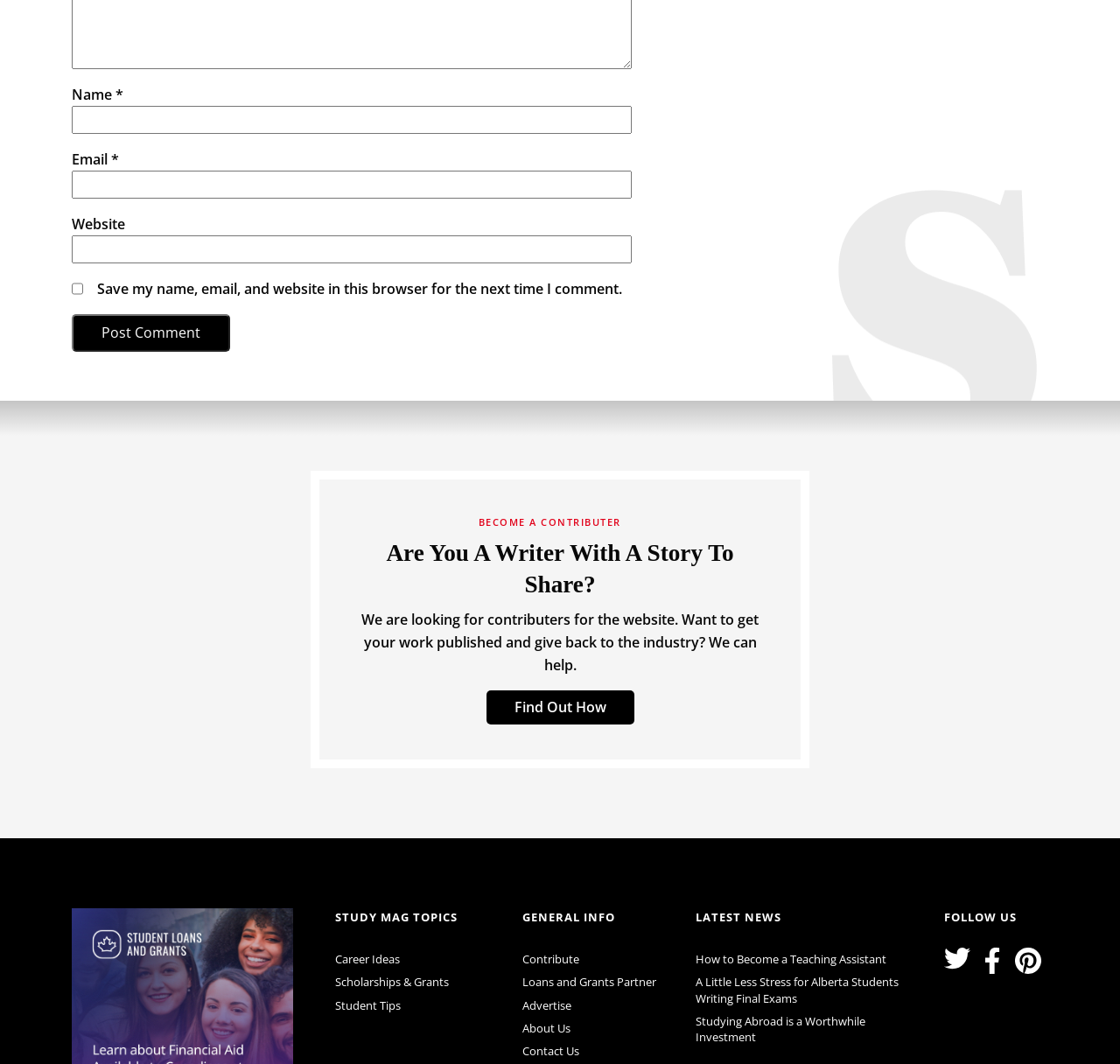Please locate the bounding box coordinates of the region I need to click to follow this instruction: "Find out how to become a contributor".

[0.434, 0.649, 0.566, 0.681]